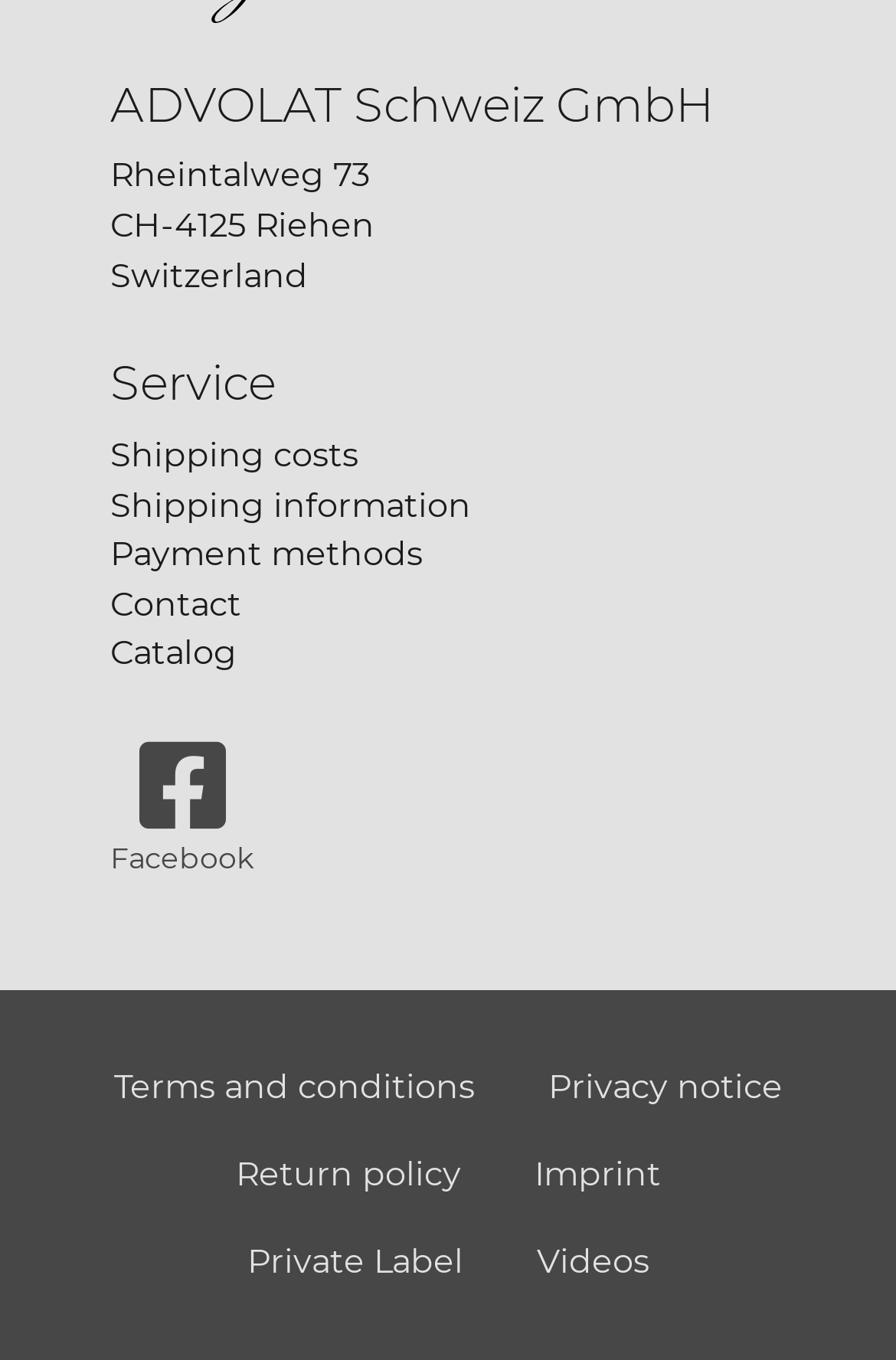Provide the bounding box coordinates of the HTML element described as: "Contact". The bounding box coordinates should be four float numbers between 0 and 1, i.e., [left, top, right, bottom].

[0.123, 0.427, 0.877, 0.463]